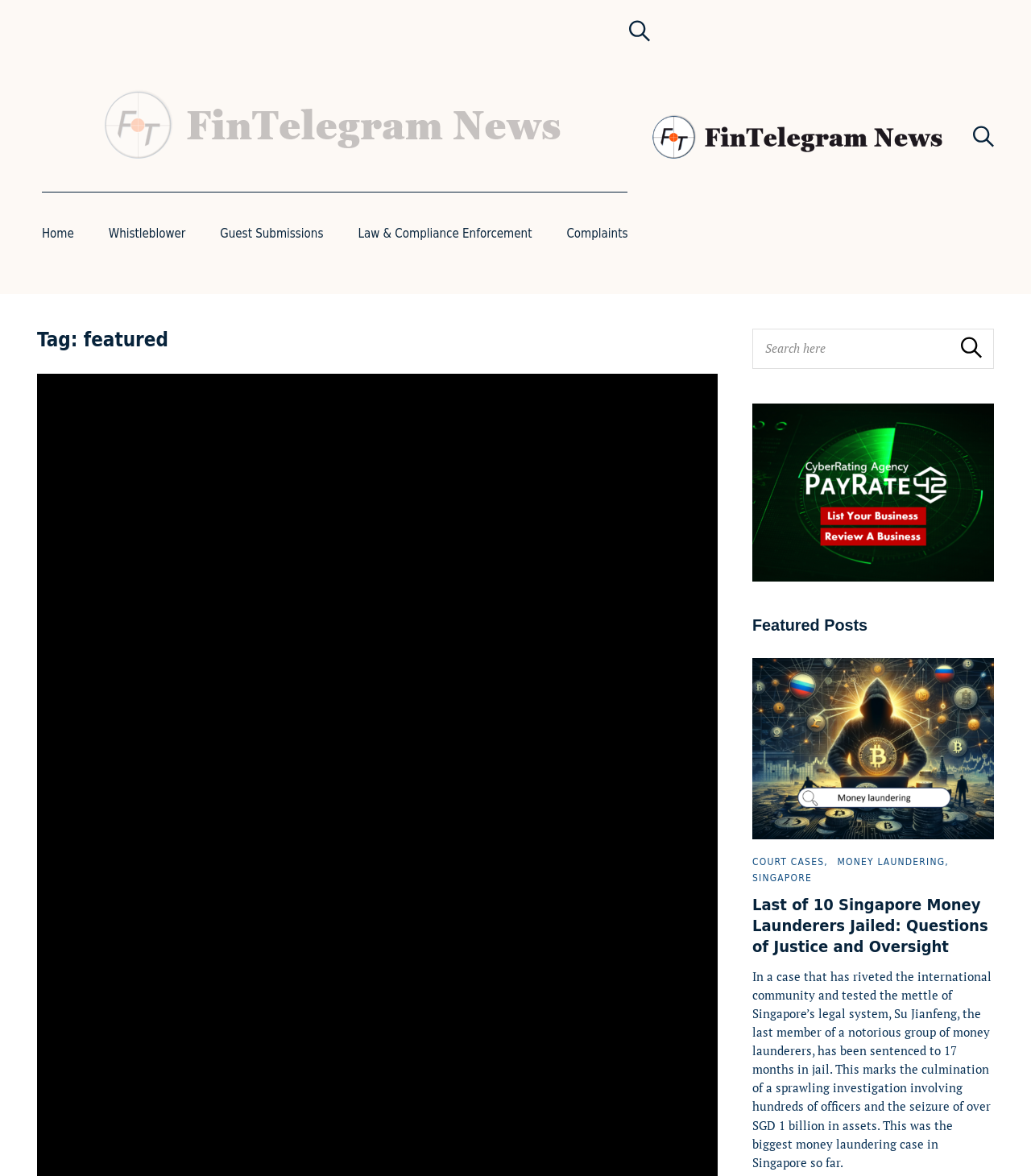What is the name of the rating agency mentioned on the webpage?
Please provide a detailed and thorough answer to the question.

The rating agency is mentioned in a link at [0.73, 0.343, 0.964, 0.494] with the text 'cyber finance rating agency PayRate42'.